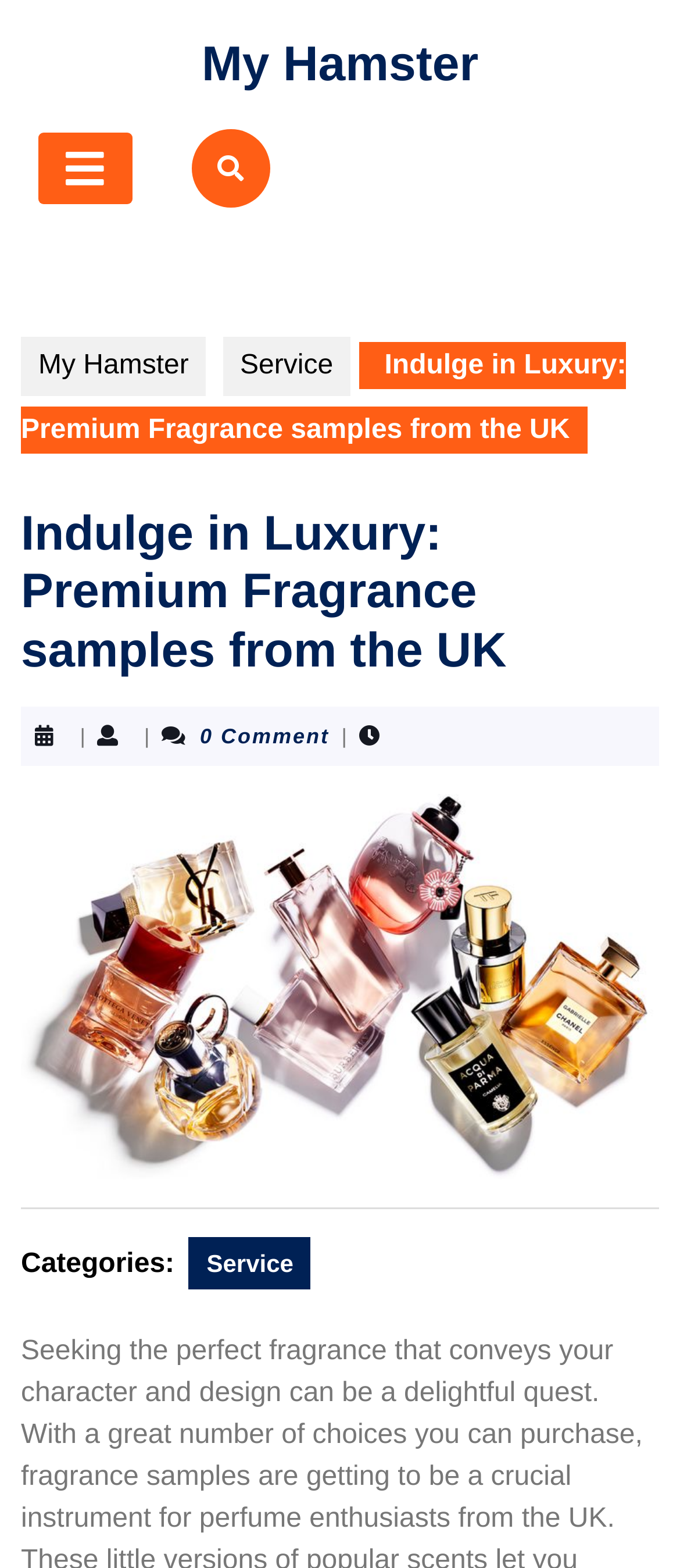Based on the element description, predict the bounding box coordinates (top-left x, top-left y, bottom-right x, bottom-right y) for the UI element in the screenshot: Fairtrade Products

None